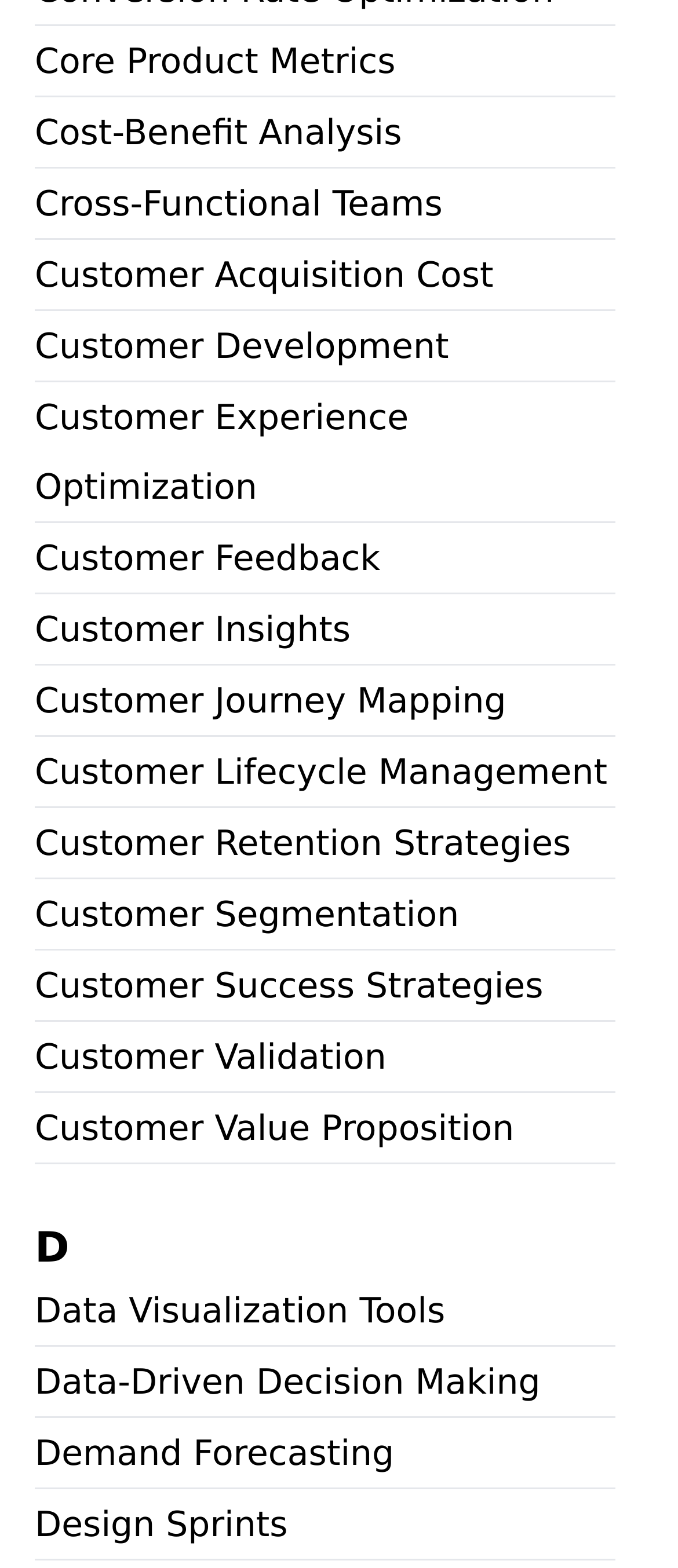Give a succinct answer to this question in a single word or phrase: 
What is the purpose of the horizontal separators on the webpage?

Separating links